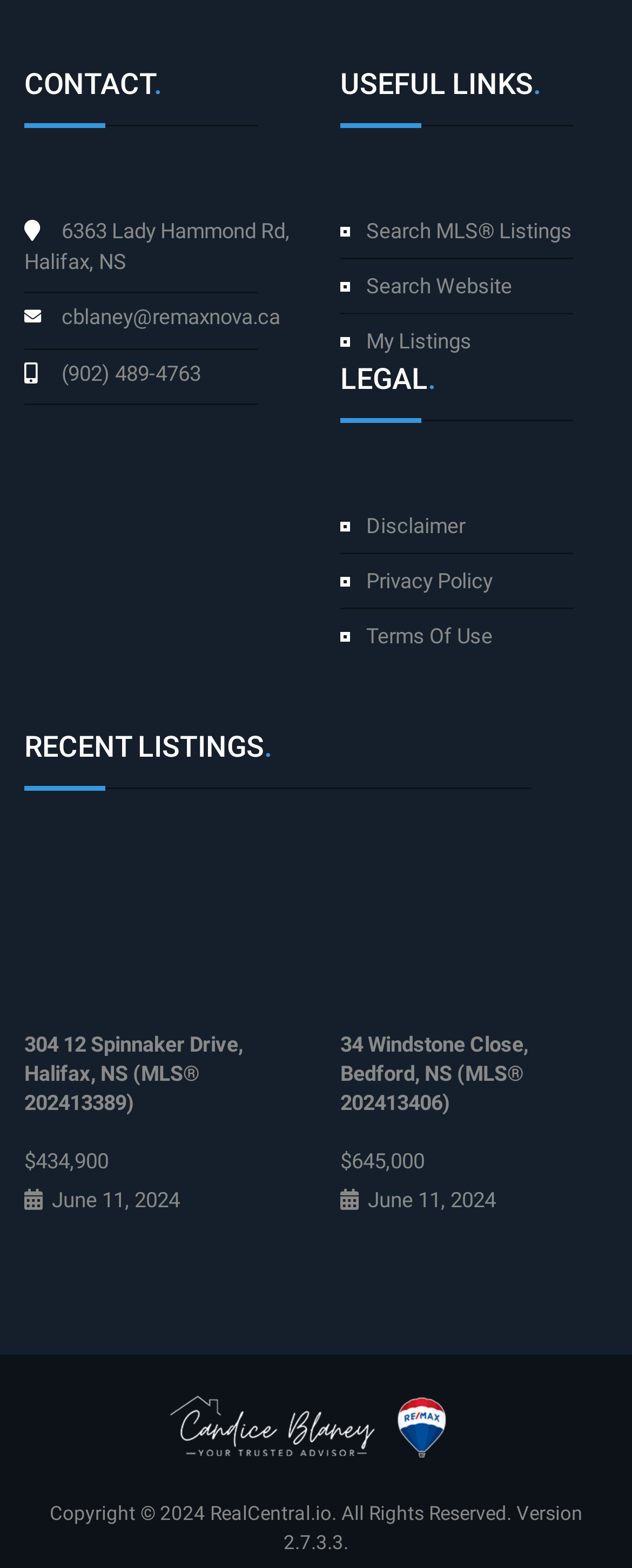Using the given element description, provide the bounding box coordinates (top-left x, top-left y, bottom-right x, bottom-right y) for the corresponding UI element in the screenshot: My Listings

[0.579, 0.21, 0.746, 0.225]